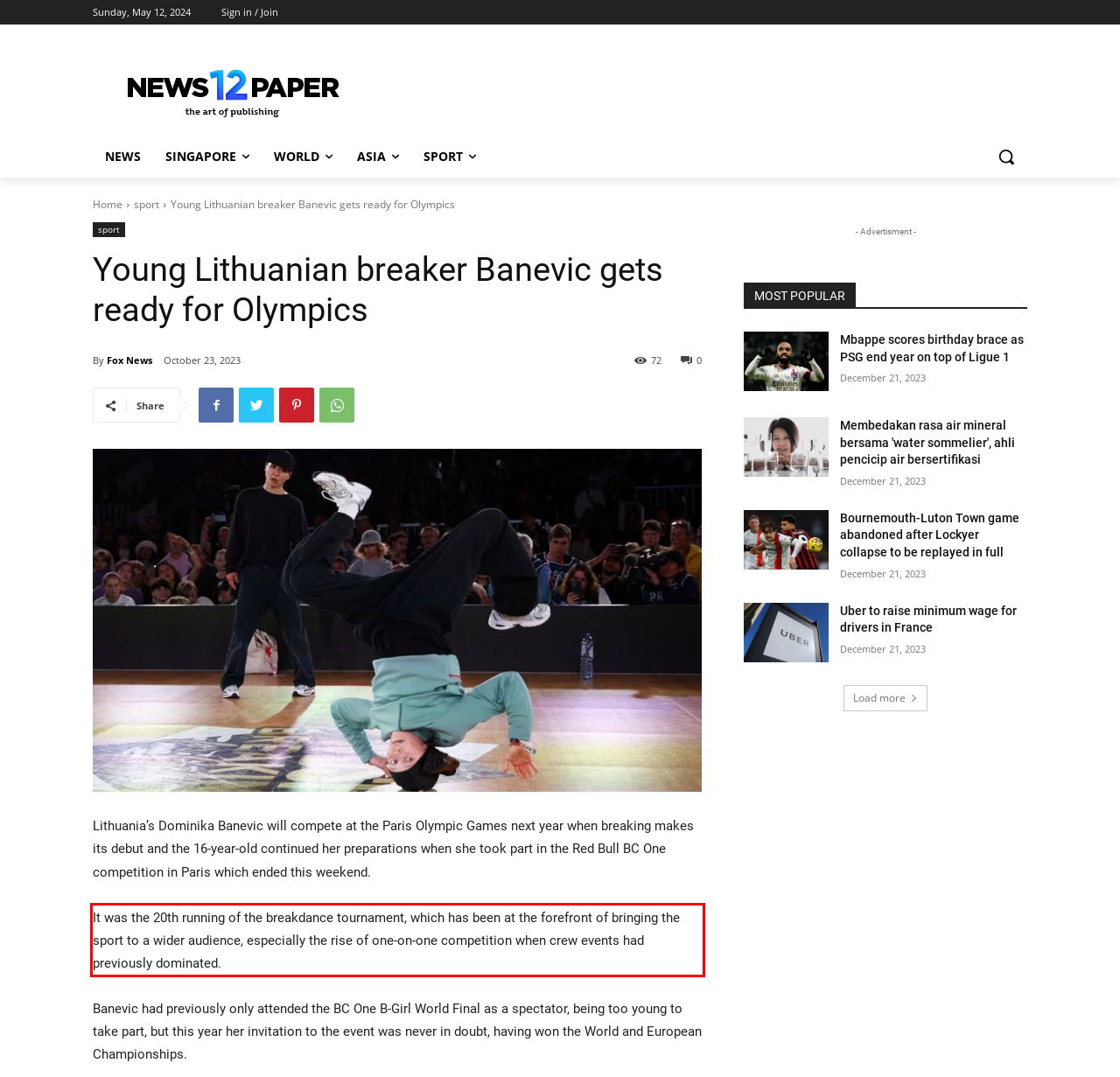Inspect the webpage screenshot that has a red bounding box and use OCR technology to read and display the text inside the red bounding box.

It was the 20th running of the breakdance tournament, which has been at the forefront of bringing the sport to a wider audience, especially the rise of one-on-one competition when crew events had previously dominated.